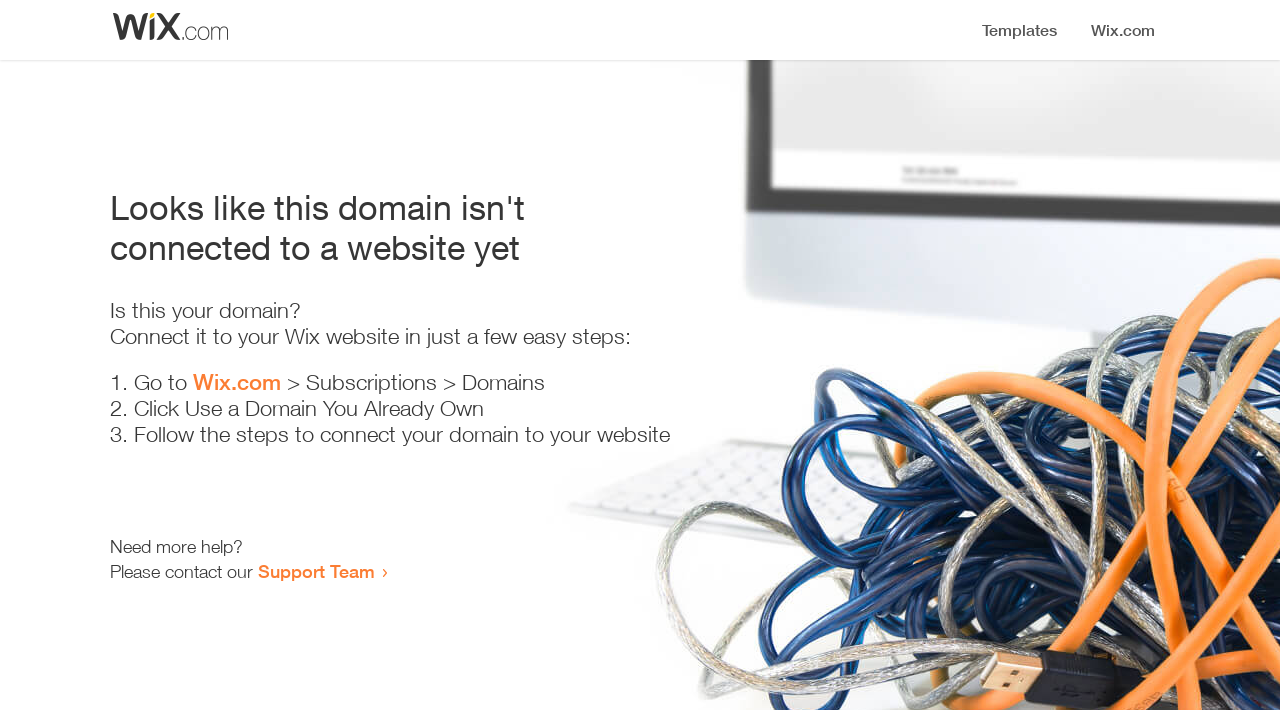Determine the bounding box for the described HTML element: "Support Team". Ensure the coordinates are four float numbers between 0 and 1 in the format [left, top, right, bottom].

[0.202, 0.789, 0.293, 0.82]